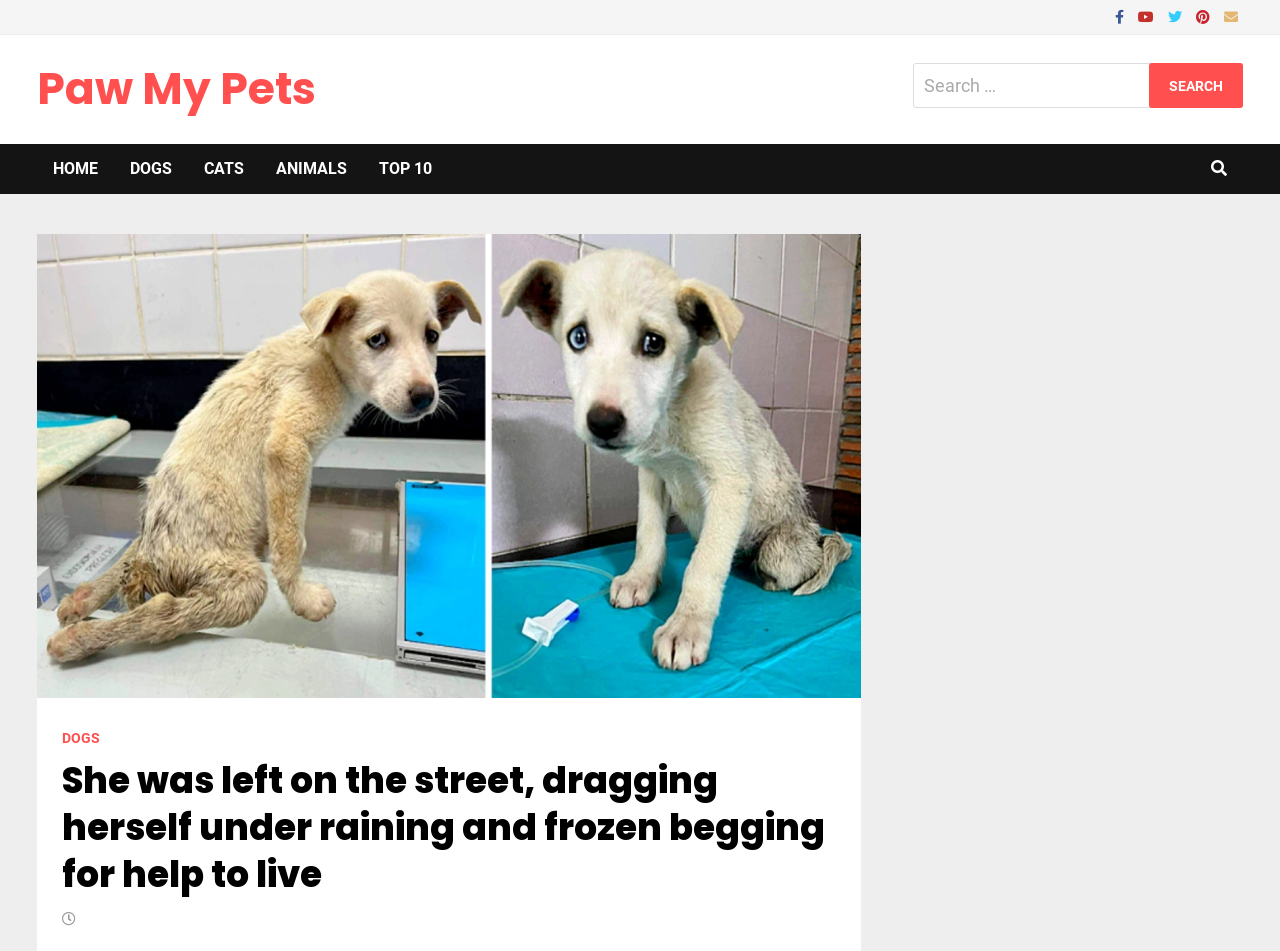Create a detailed description of the webpage's content and layout.

This webpage appears to be a blog or article page about a heart-wrenching story of a puppy left on the street. The main content of the page is a heading that reads "She was left on the street, dragging herself under raining and frozen begging for help to live". 

At the top right corner, there are five social media links, each represented by an icon. Below these icons, there is a search bar with a search button to the right. The search bar has a placeholder text "Search for:". 

On the top left side, there is a navigation menu with links to "HOME", "DOGS", "CATS", "ANIMALS", and "TOP 10". The "TOP 10" link has a dropdown menu with a link to "DOGS". 

Below the navigation menu, there is a heading that says "Post navigation". The main content of the page is a story about a puppy, which is summarized in the meta description as "Long ago, humanity was no longer human. Although just a puppy, she is adamant that the street is her home. She also paid a steep price. She is still after".